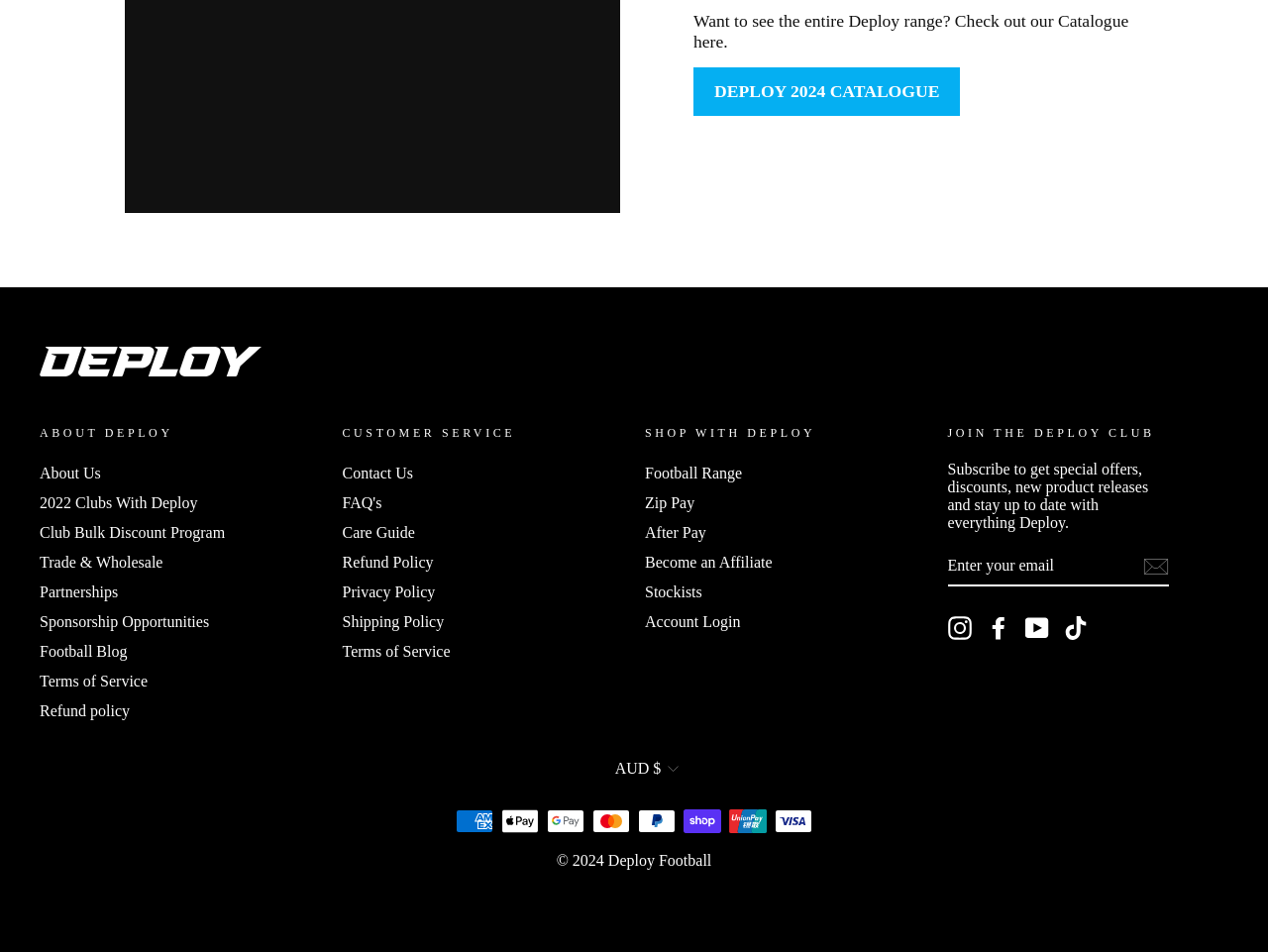Specify the bounding box coordinates of the area to click in order to follow the given instruction: "Get a design you’ll love — guaranteed."

None